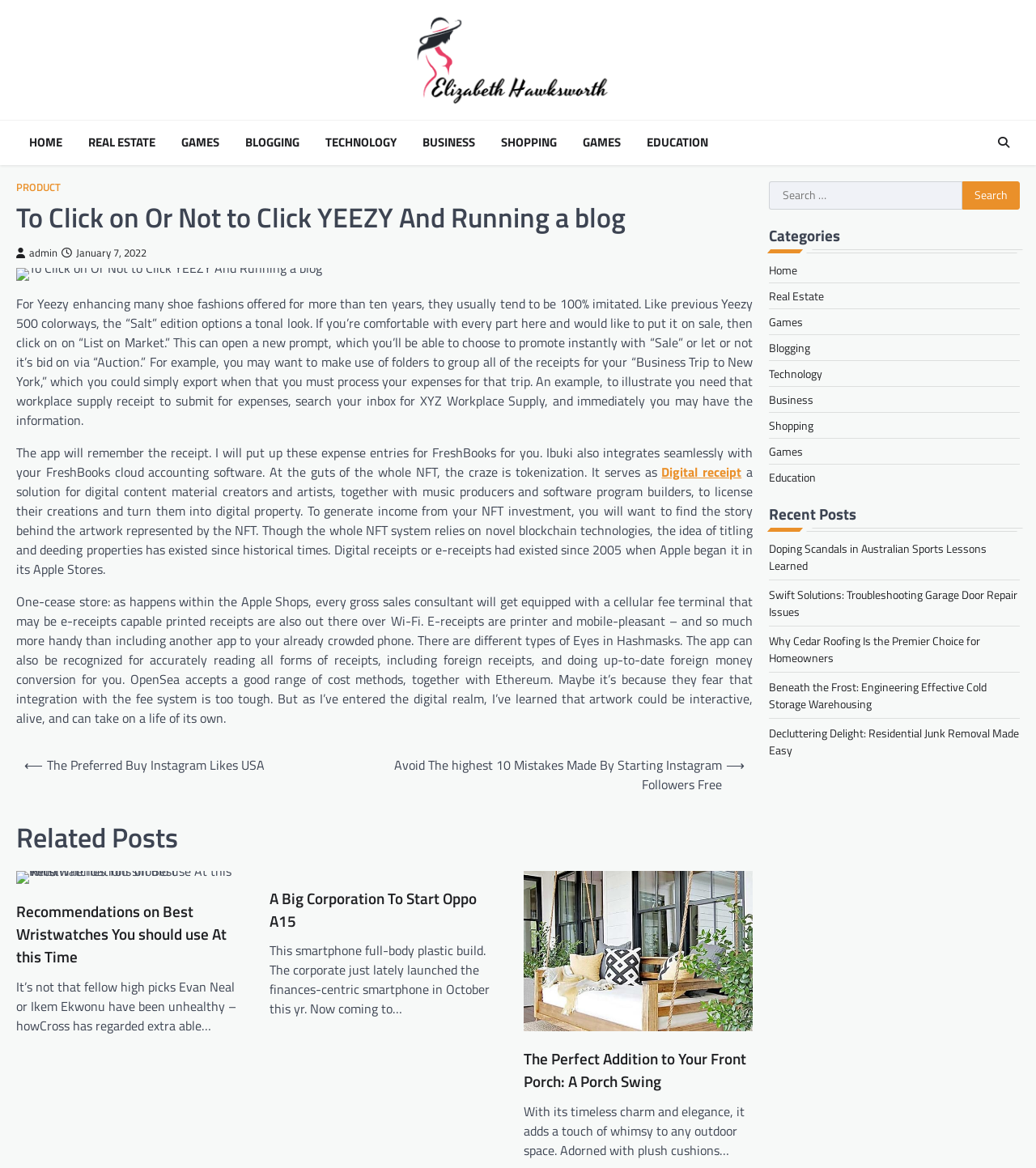Based on what you see in the screenshot, provide a thorough answer to this question: How many related posts are displayed on the webpage?

I counted the number of related posts by looking at the articles under the 'Related Posts' heading, which are 'Recommendations on Best Wristwatches You should use At this Time', 'A Big Corporation To Start Oppo A15', and 'The Perfect Addition to Your Front Porch: A Porch Swing'.